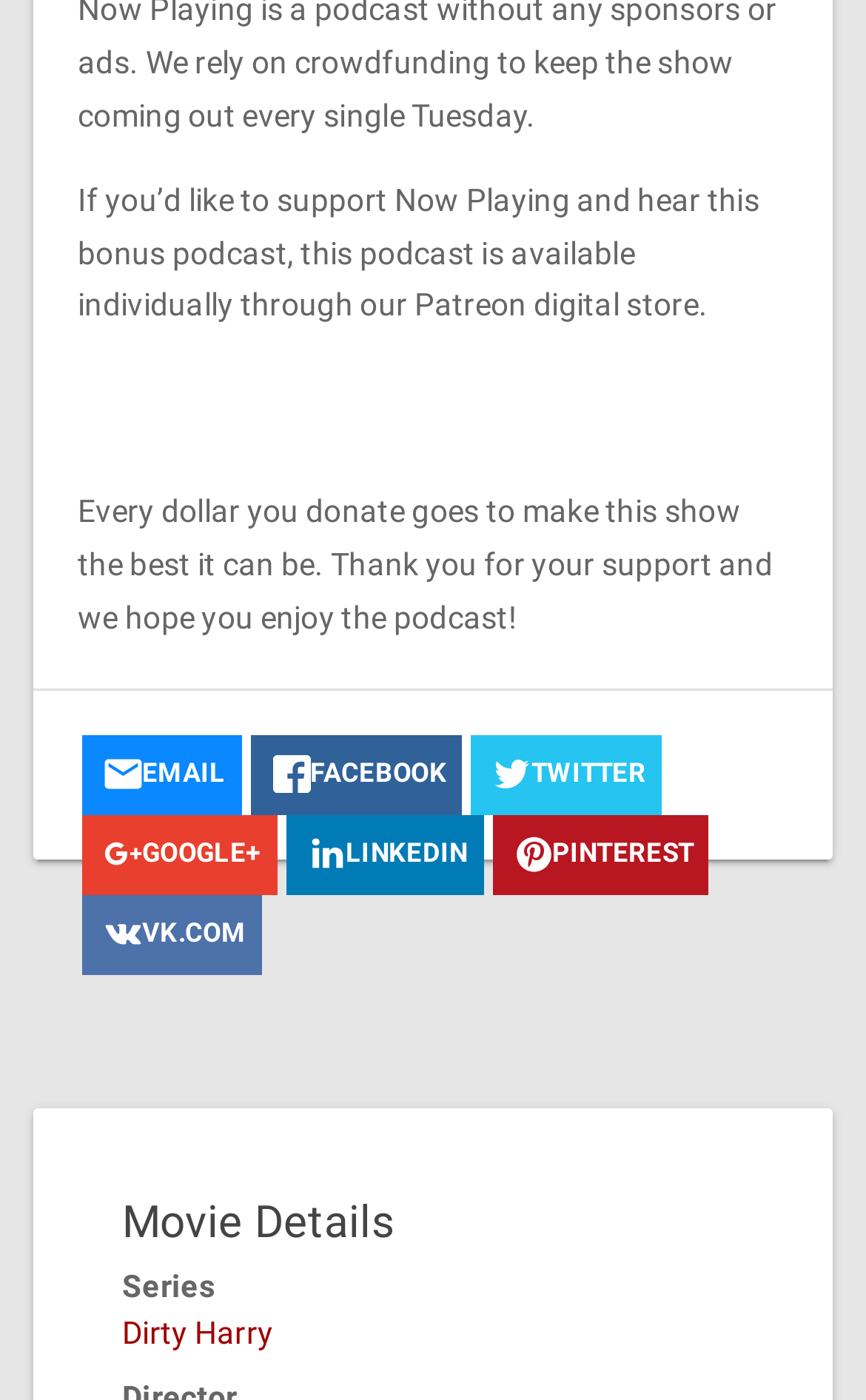Determine the bounding box coordinates of the clickable region to carry out the instruction: "Explore the series 'Dirty Harry'".

[0.141, 0.94, 0.316, 0.965]